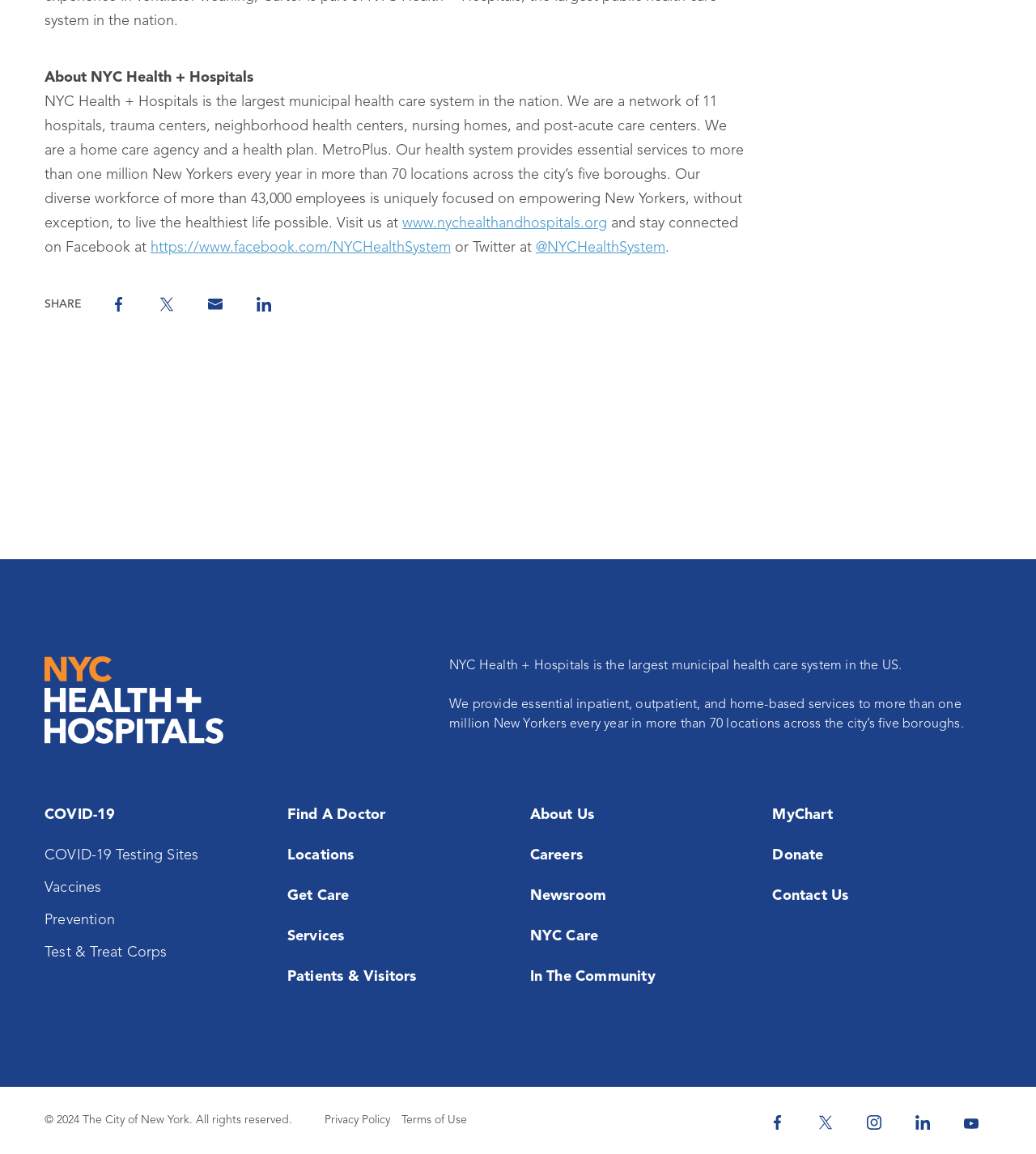Find the bounding box coordinates for the area that must be clicked to perform this action: "Learn about COVID-19".

[0.043, 0.696, 0.111, 0.717]